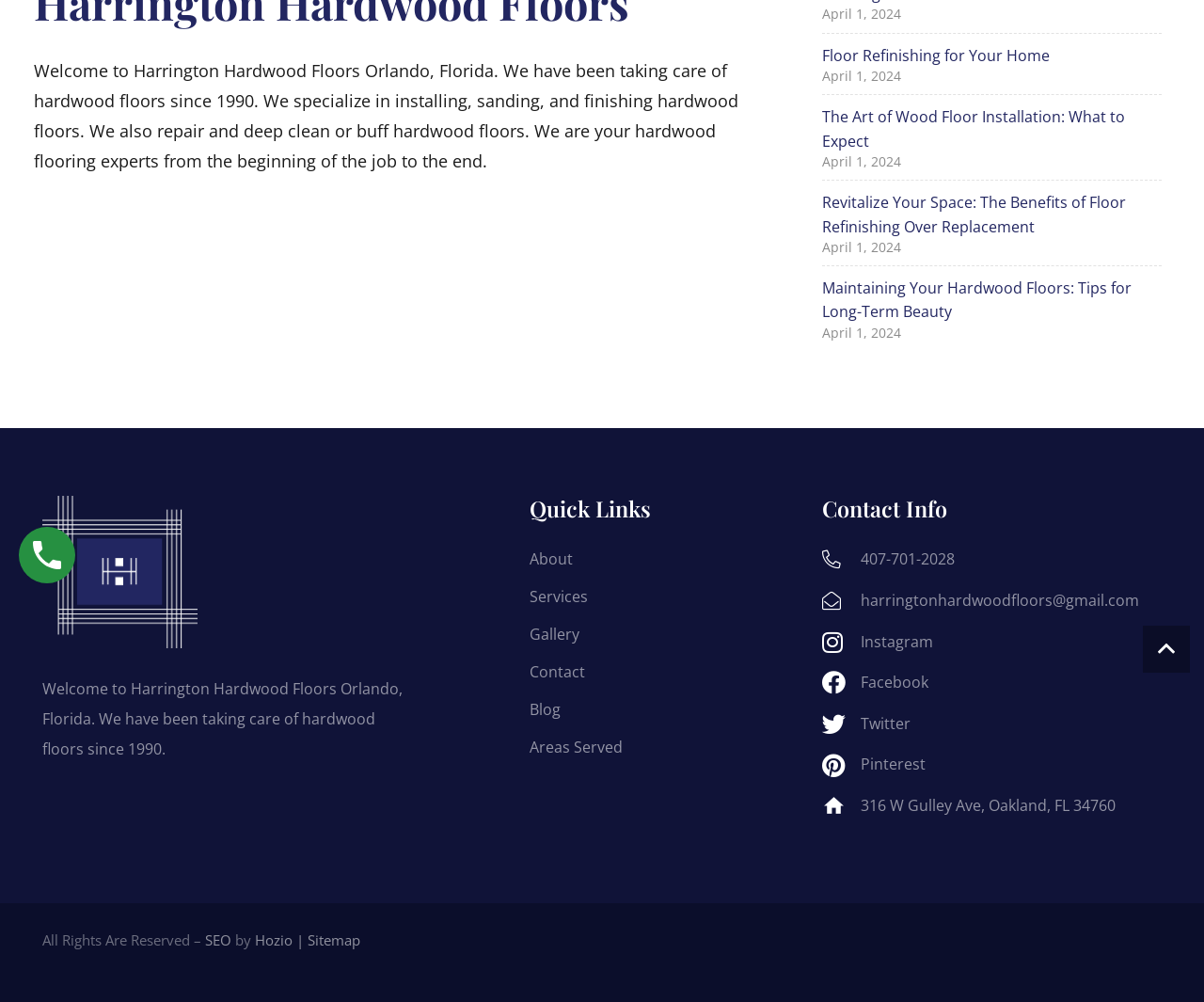Identify the bounding box of the UI component described as: "Floor Refinishing for Your Home".

[0.683, 0.045, 0.872, 0.065]